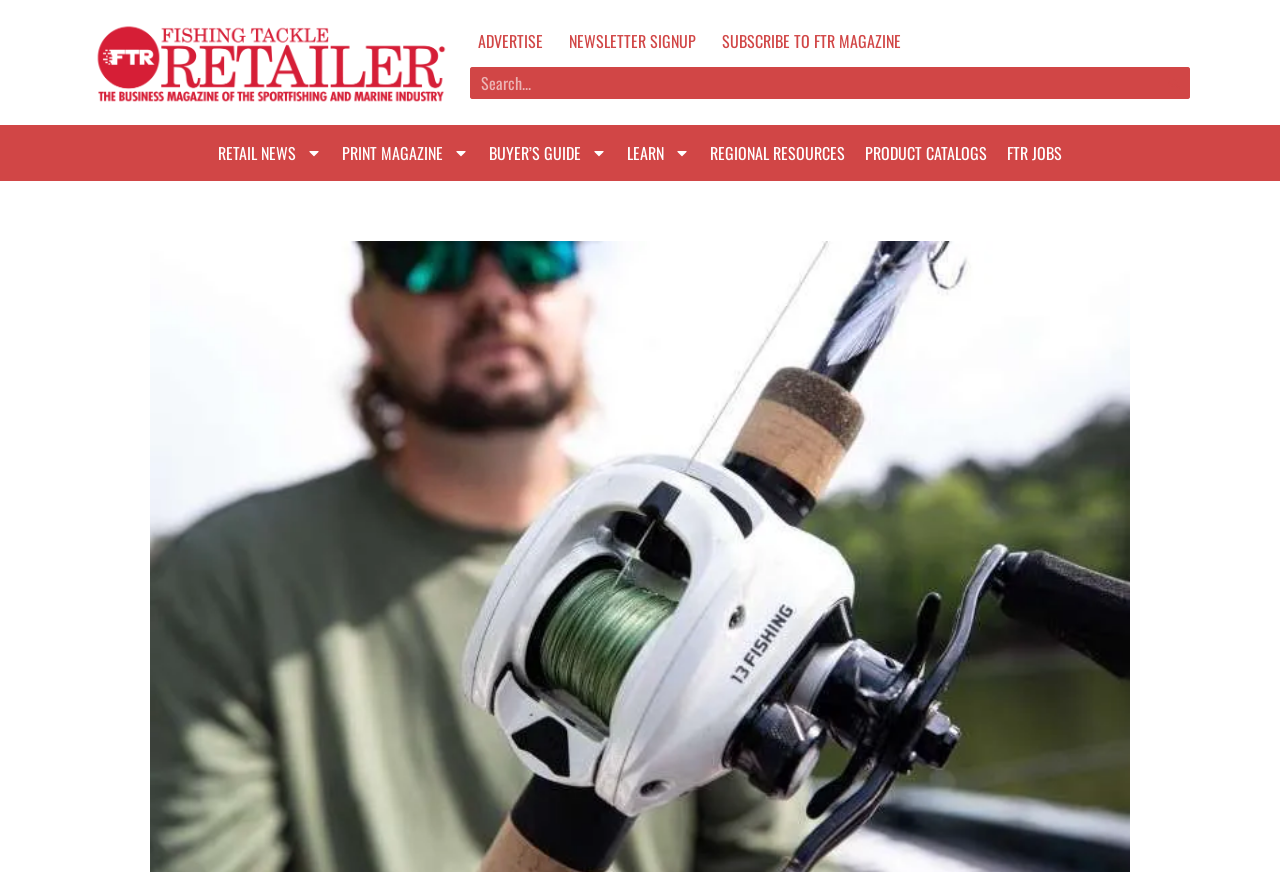Create an elaborate caption for the webpage.

The webpage is about fishing tackle retail and the sportfishing industry. At the top, there are several links, including "ADVERTISE", "NEWSLETTER SIGNUP", and "SUBSCRIBE TO FTR MAGAZINE", positioned horizontally next to each other. Below these links, there is a search bar with a search button on the right side, accompanied by a small magnifying glass icon. 

On the left side, there is a menu with several links, including "RETAIL NEWS", "PRINT MAGAZINE", "BUYER’S GUIDE", "LEARN", "REGIONAL RESOURCES", "PRODUCT CATALOGS", and "FTR JOBS". Each of these links has a small icon next to it. The menu items are stacked vertically, with "RETAIL NEWS" at the top and "FTR JOBS" at the bottom.

The main content of the webpage appears to be an article discussing the longevity of fishing lines, with the title "How Long Does Fishing Line Last?" at the top. The article explains that the lifespan of a fishing line depends on how it is stored, and in most cases, it can last a very long time.